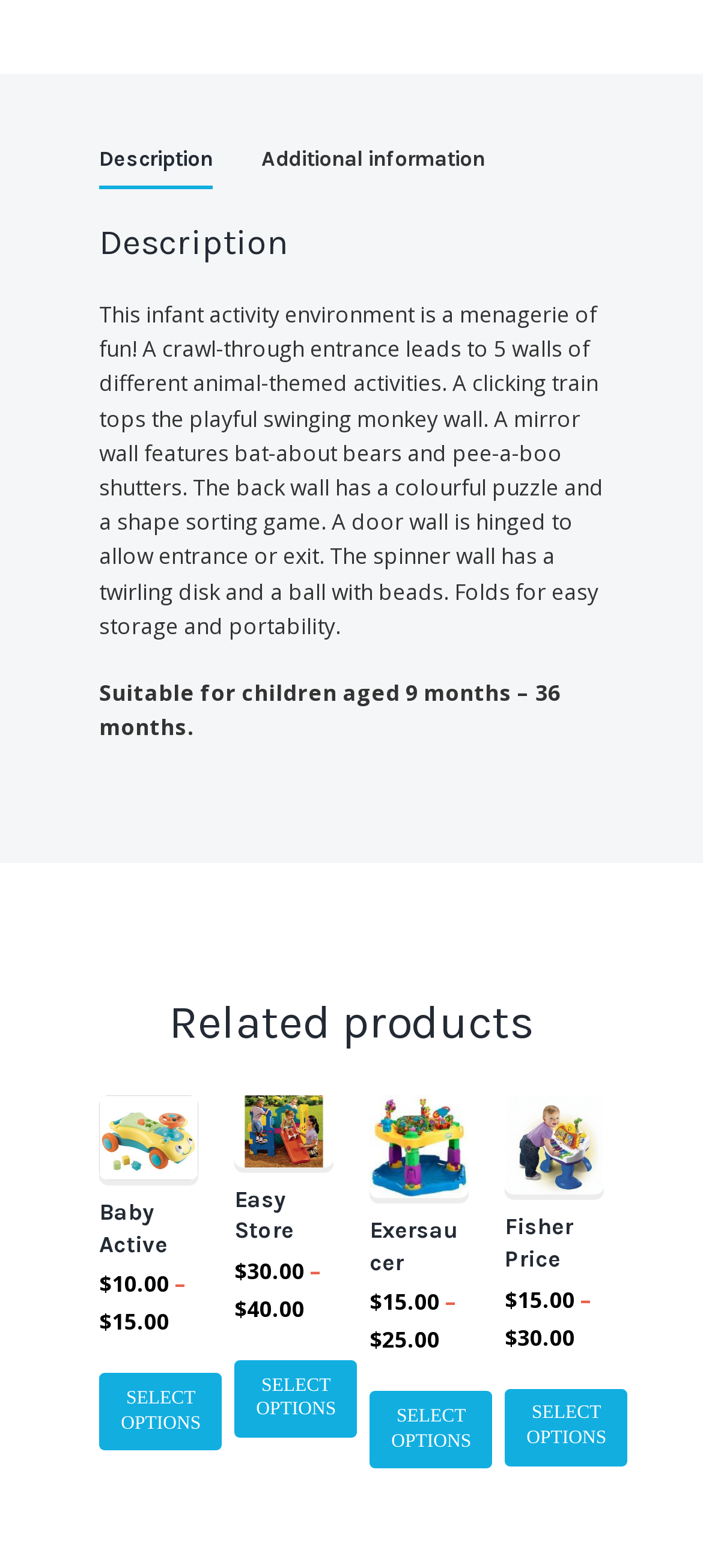Point out the bounding box coordinates of the section to click in order to follow this instruction: "Select options for 'Easy Store Activity Gym'".

[0.333, 0.867, 0.509, 0.917]